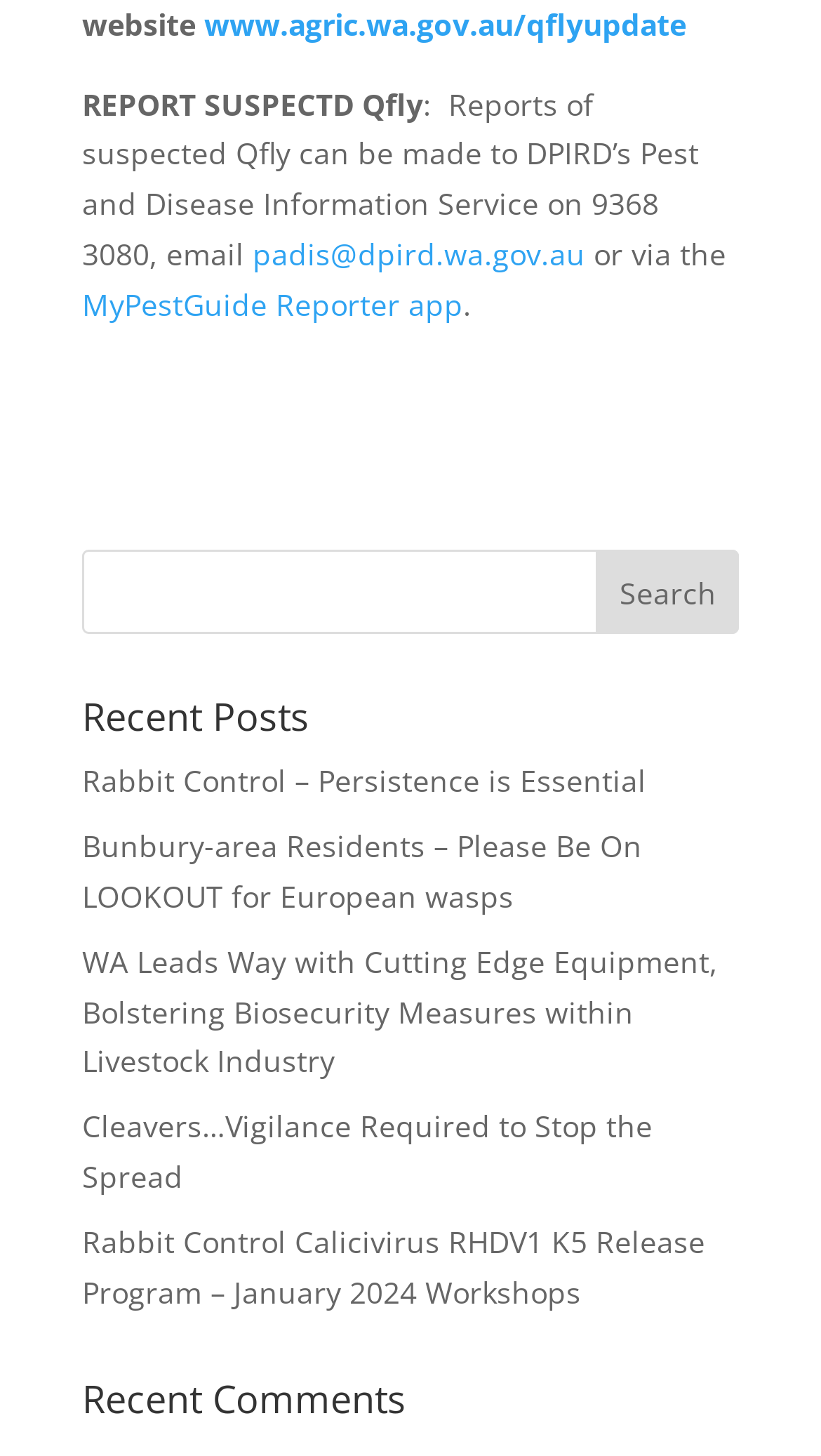Please predict the bounding box coordinates of the element's region where a click is necessary to complete the following instruction: "Search for a keyword". The coordinates should be represented by four float numbers between 0 and 1, i.e., [left, top, right, bottom].

[0.1, 0.378, 0.9, 0.436]